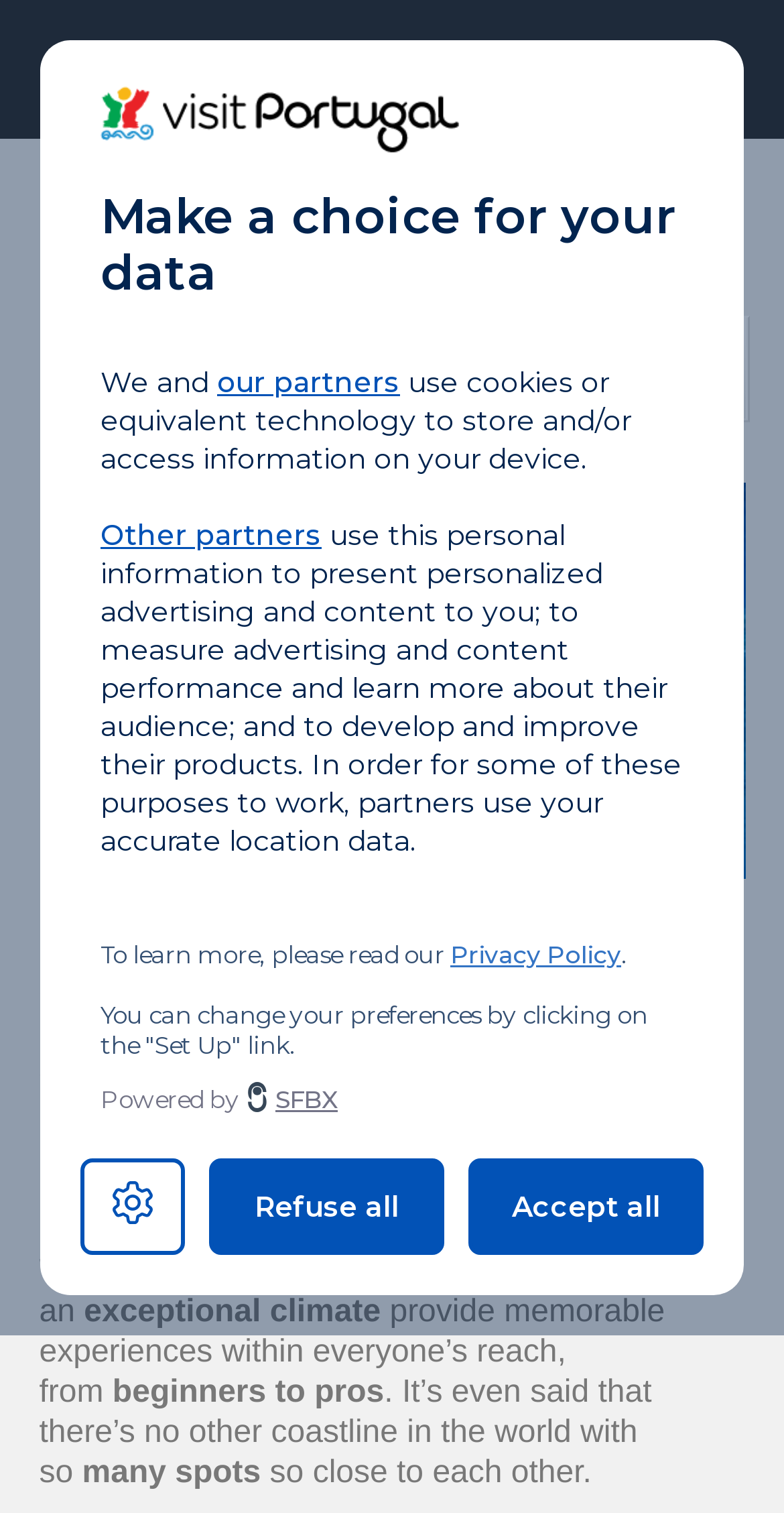What is unique about the coastline of Portugal?
Based on the screenshot, respond with a single word or phrase.

Many spots close to each other